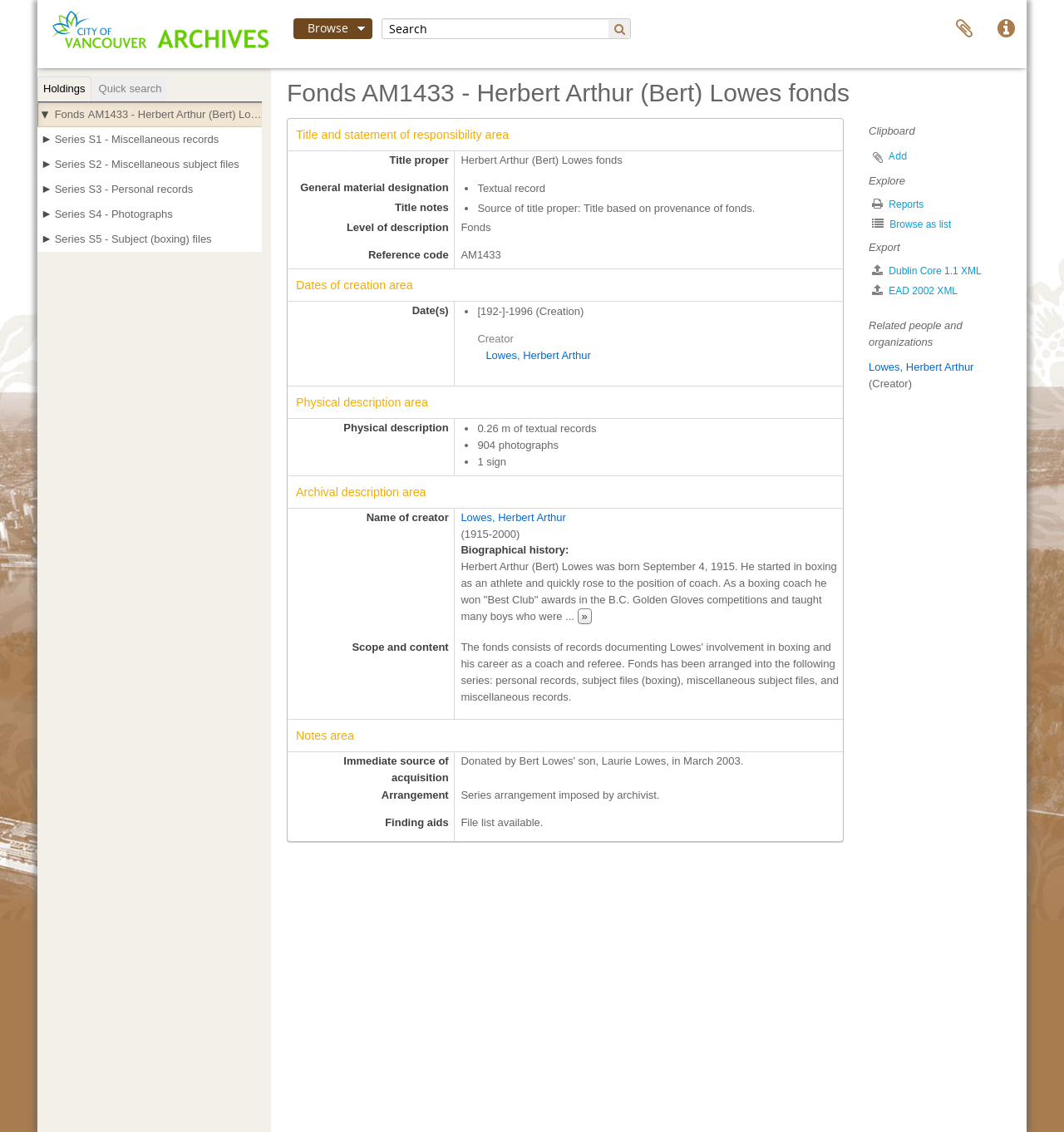Identify the bounding box coordinates of the clickable region to carry out the given instruction: "Add to clipboard".

[0.816, 0.128, 0.858, 0.148]